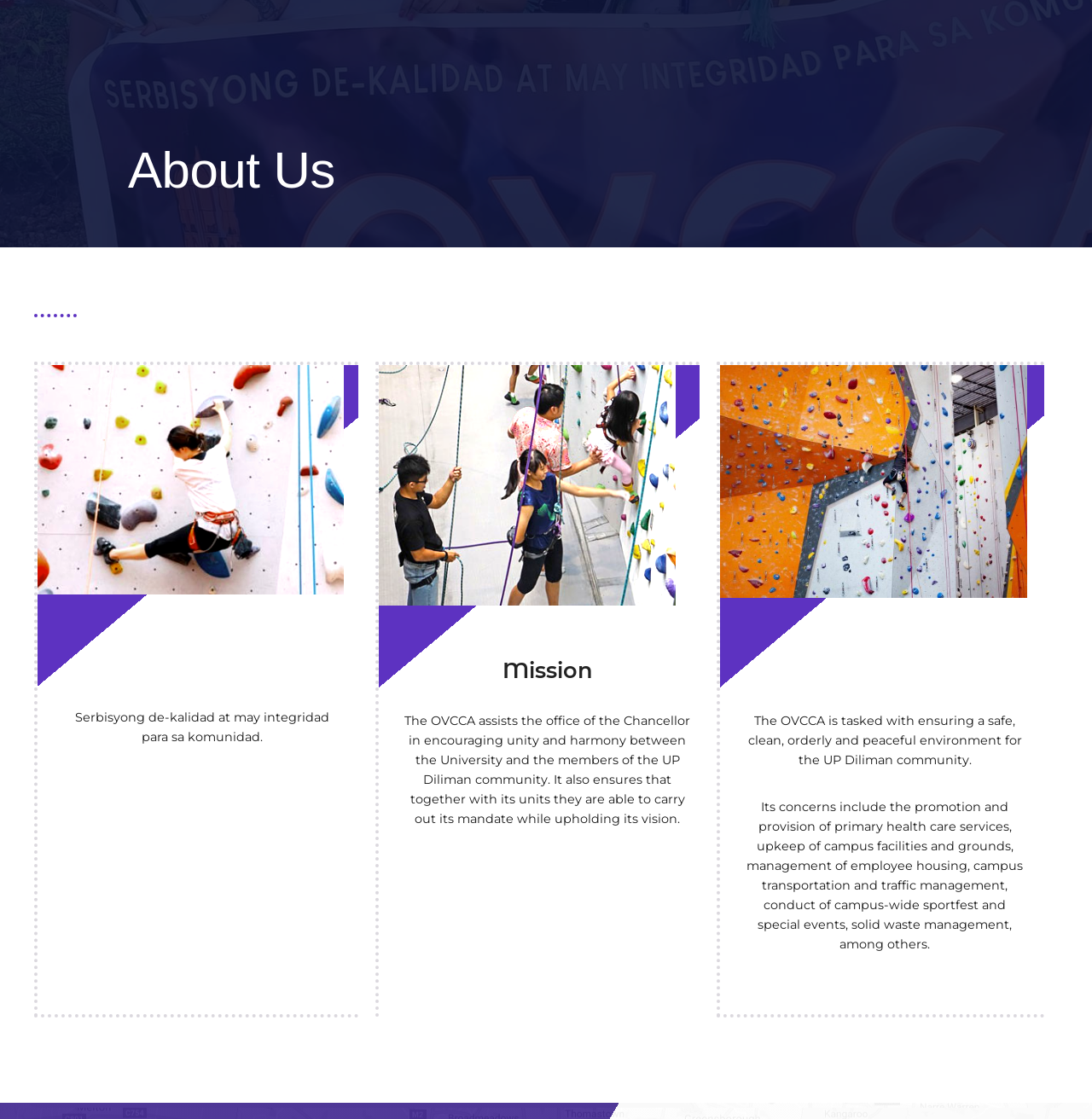Using the element description provided, determine the bounding box coordinates in the format (top-left x, top-left y, bottom-right x, bottom-right y). Ensure that all values are floating point numbers between 0 and 1. Element description: Scroll to top

[0.95, 0.44, 0.977, 0.465]